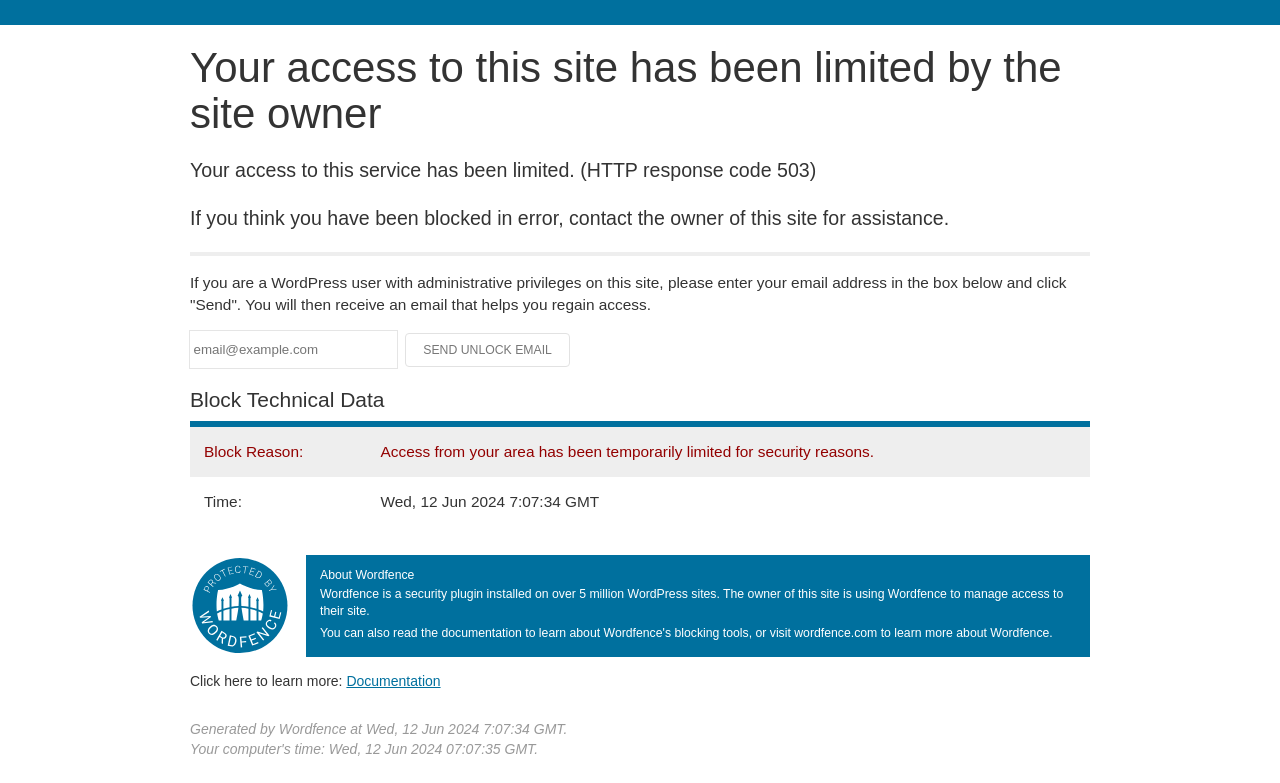Provide an in-depth caption for the elements present on the webpage.

This webpage appears to be a blocked access page, indicating that the user's access to the site has been limited by the site owner. At the top of the page, there is a heading that displays the same message. Below this heading, there are three paragraphs of text explaining the reason for the block, how to regain access, and what to do if you are a WordPress user with administrative privileges.

Following these paragraphs, there is a horizontal separator line, and then a section where users can enter their email address to receive an unlock email. This section includes a textbox to input the email address, a static text element with a non-breaking space, and a disabled "Send Unlock Email" button.

Below this section, there is a heading titled "Block Technical Data", which is followed by a table containing two rows of data. The first row displays the block reason, and the second row displays the time of the block.

On the right side of the page, there is an image, and below it, a heading titled "About Wordfence" with a brief description of the security plugin. Further down, there is a link to learn more about Wordfence, and at the very bottom of the page, there are two lines of text displaying the generation time of the page by Wordfence.